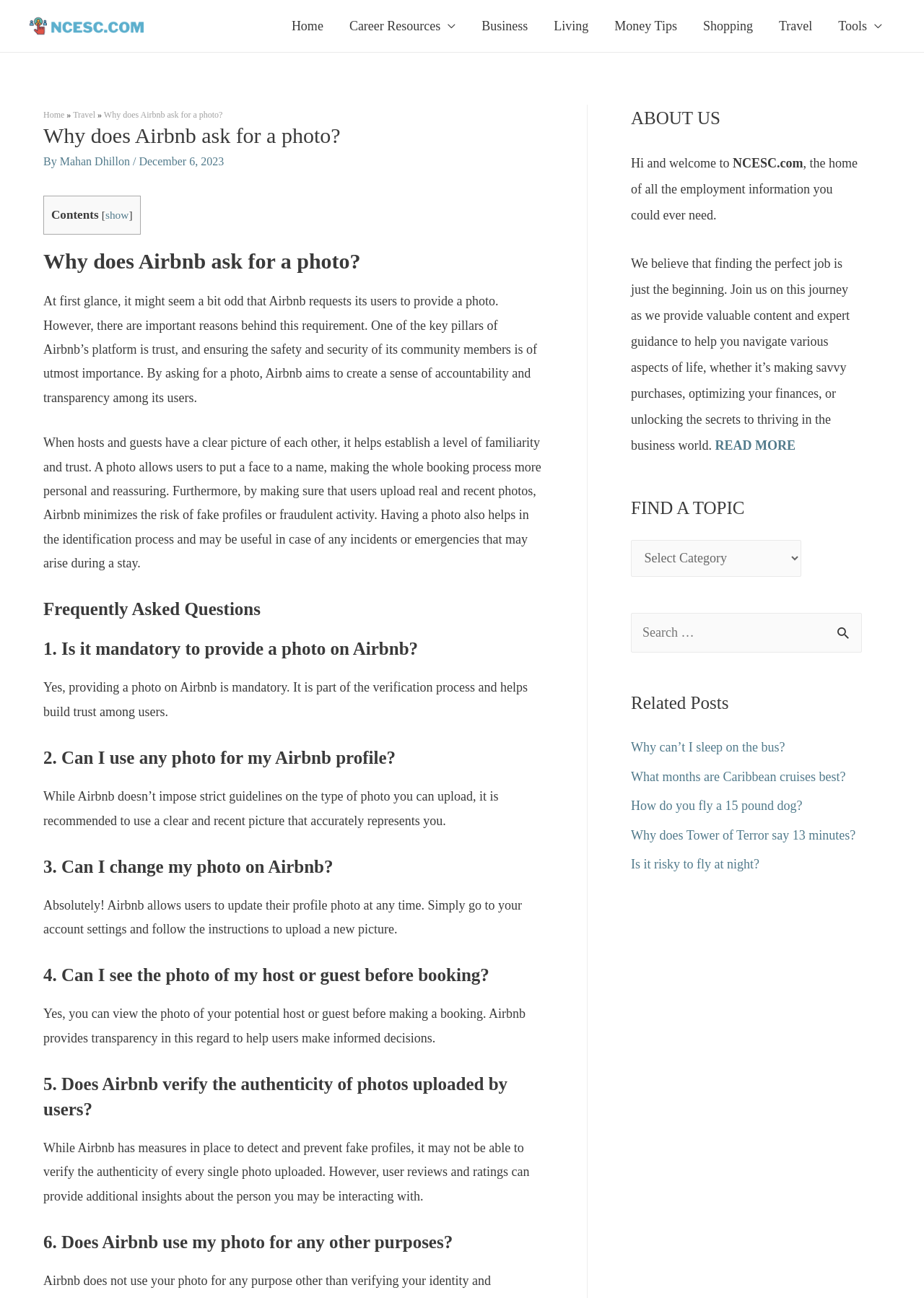Answer the question below using just one word or a short phrase: 
What is the purpose of asking for a photo on Airbnb?

To create trust and accountability